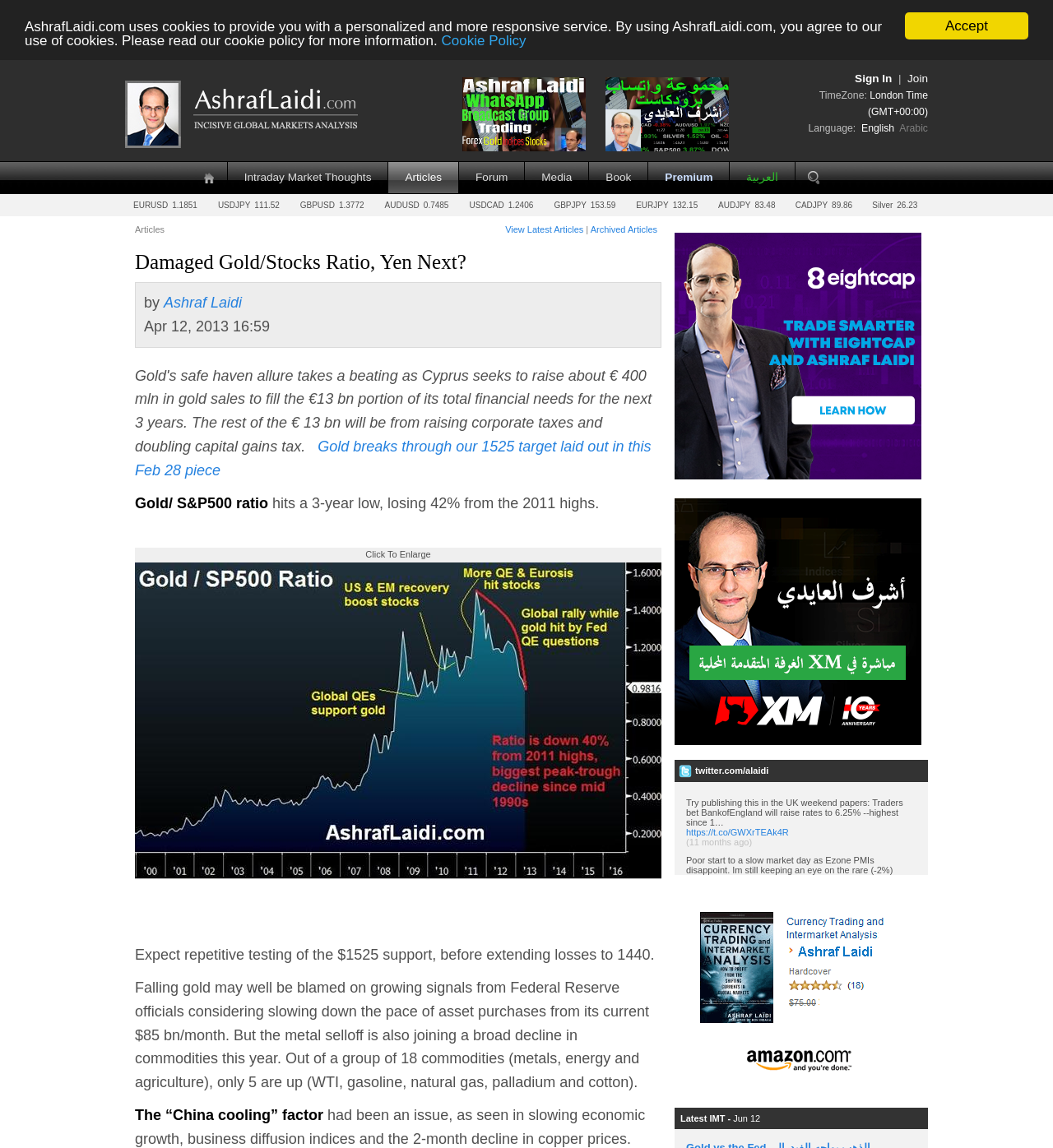What is the date of the article?
Could you answer the question with a detailed and thorough explanation?

The date of the article can be found below the title of the article, 'Damaged Gold/Stocks Ratio, Yen Next?'. The date is listed as Apr 12, 2013.